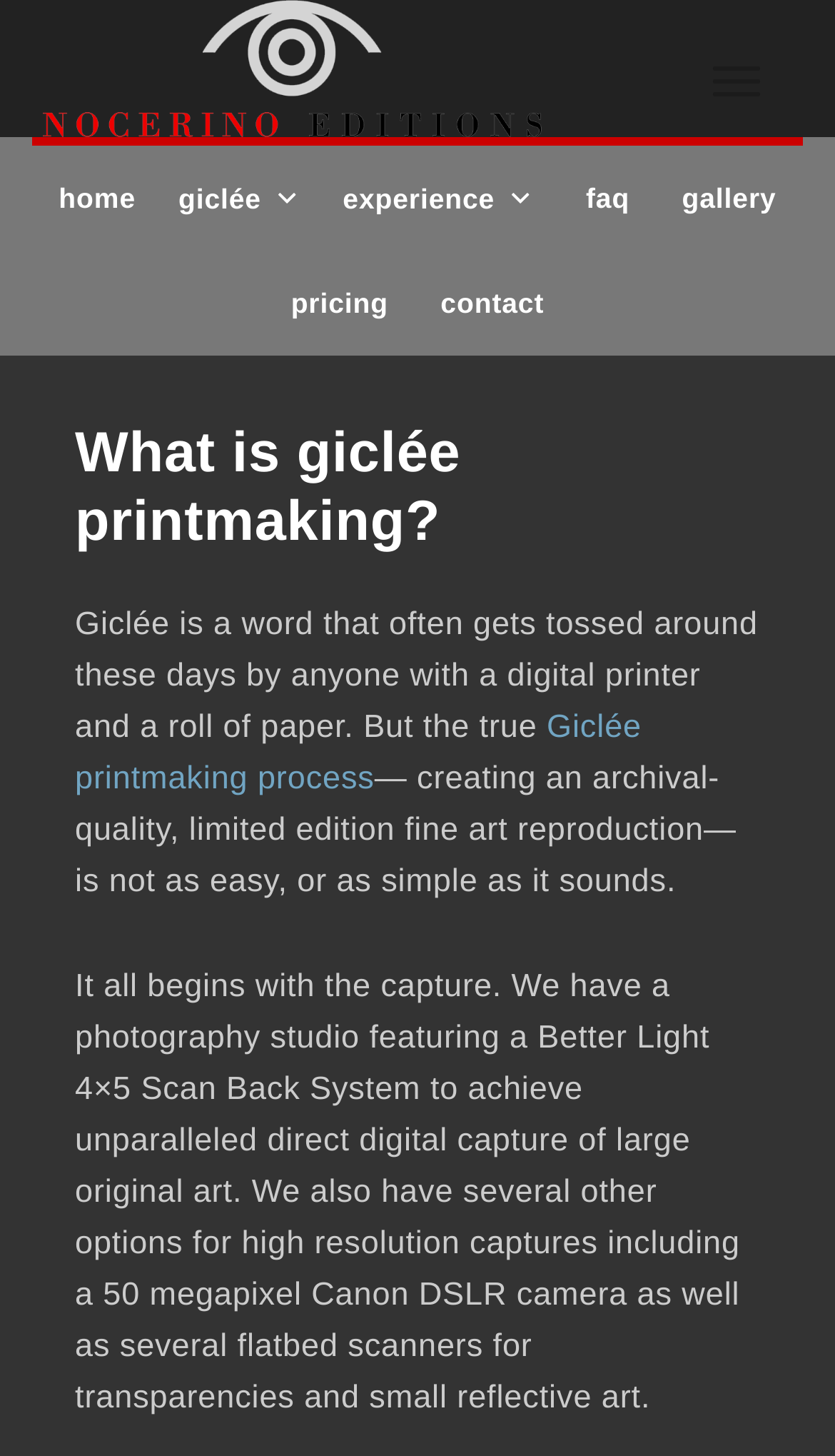Find the bounding box coordinates of the area to click in order to follow the instruction: "go to home page".

[0.045, 0.101, 0.188, 0.173]